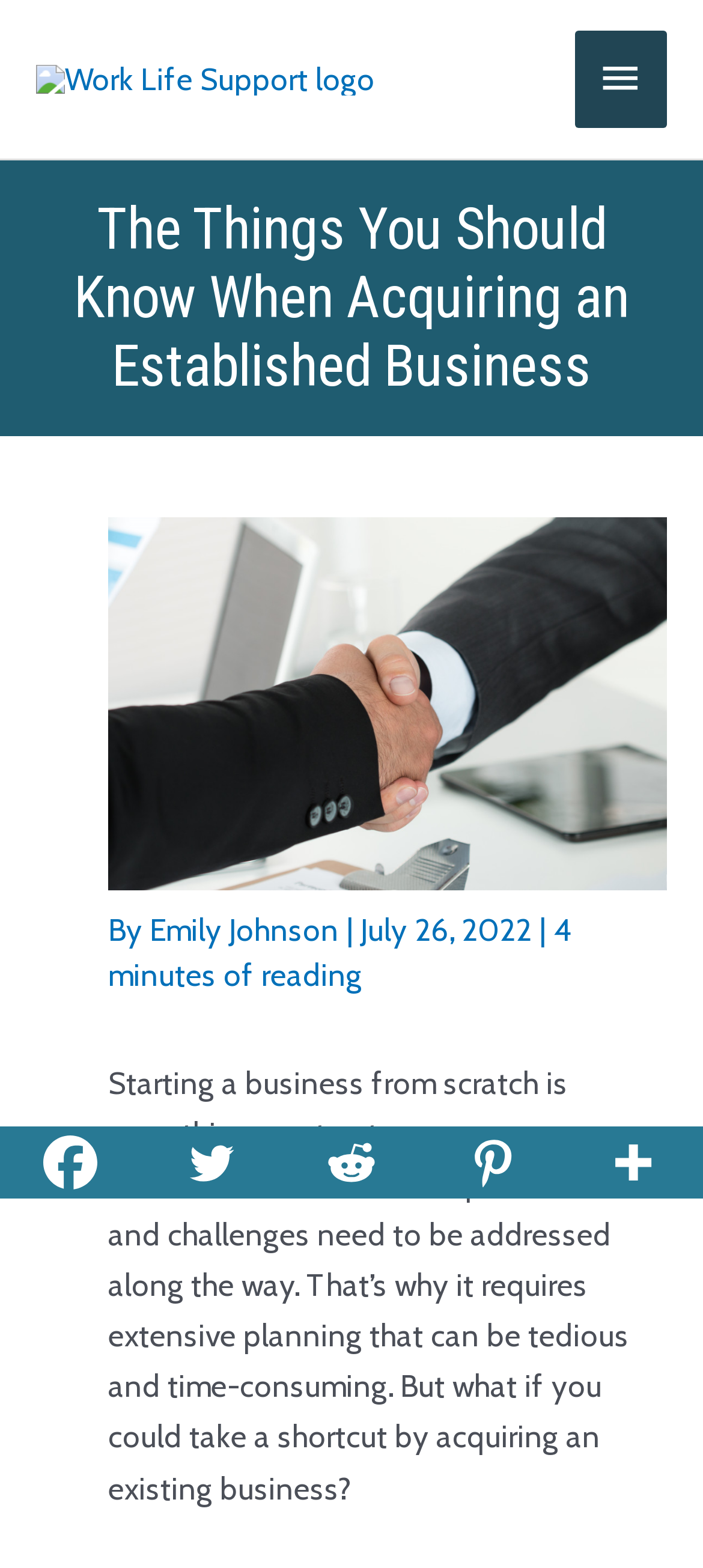Explain the webpage in detail.

The webpage is about acquiring an established business, with a focus on the benefits of taking a shortcut instead of starting from scratch. At the top left corner, there is a logo of "Work Life Support" with a link to the main page. Next to it, on the top right corner, is a main menu button that is not expanded.

Below the logo, there is a large image that spans the entire width of the page, taking up about a quarter of the screen. Above this image, there is a heading that reads "The Things You Should Know When Acquiring an Established Business". This heading is followed by a section with a subheading that includes an image of two hands shaking, the author's name "Emily Johnson", the date "July 26, 2022", and a reading time of "4 minutes".

The main content of the page starts below this section, with a paragraph of text that discusses the challenges of starting a business from scratch and the benefits of acquiring an existing one. At the bottom of the page, there are social media links to Facebook, Twitter, Reddit, Pinterest, and More, with a small icon for each platform.

Throughout the page, there are no other images besides the logo, the large image at the top, and the social media icons. The layout is clean, with a clear hierarchy of headings and text.